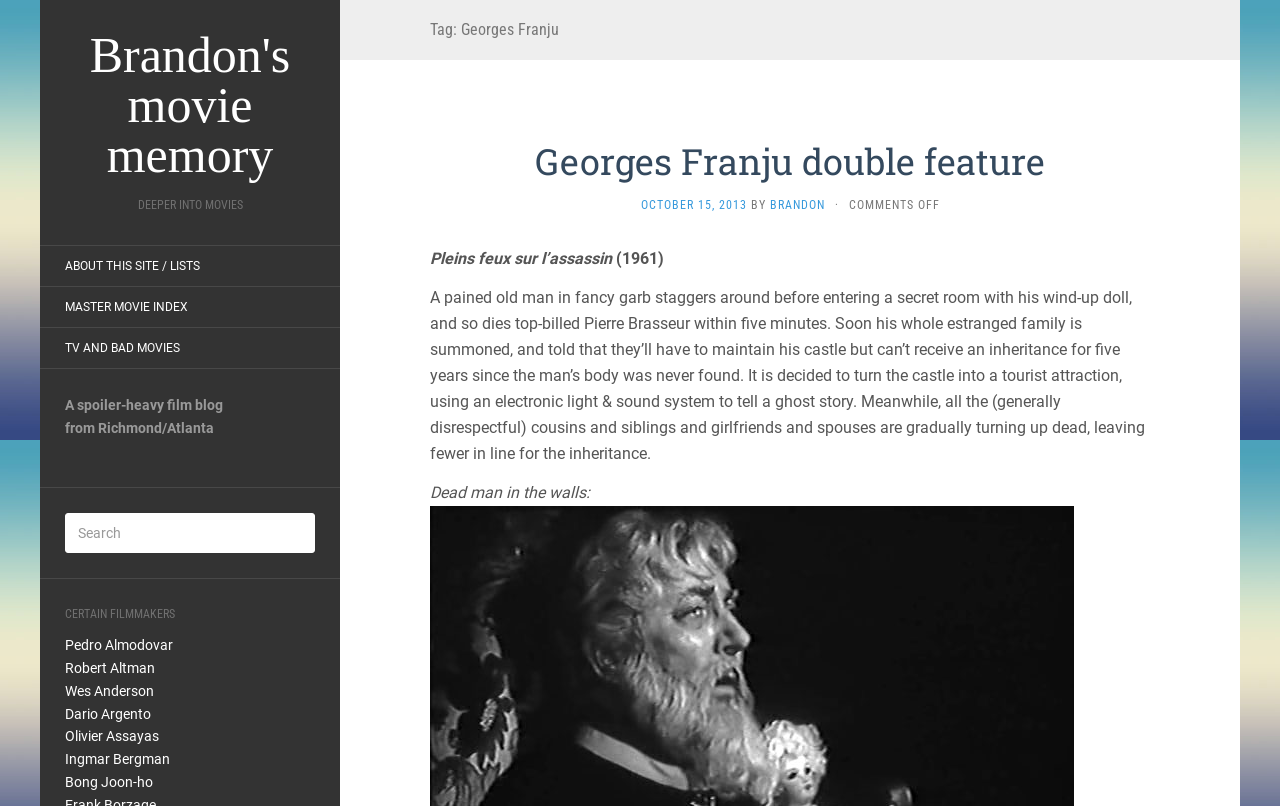Identify and provide the text content of the webpage's primary headline.

Brandon's movie memory